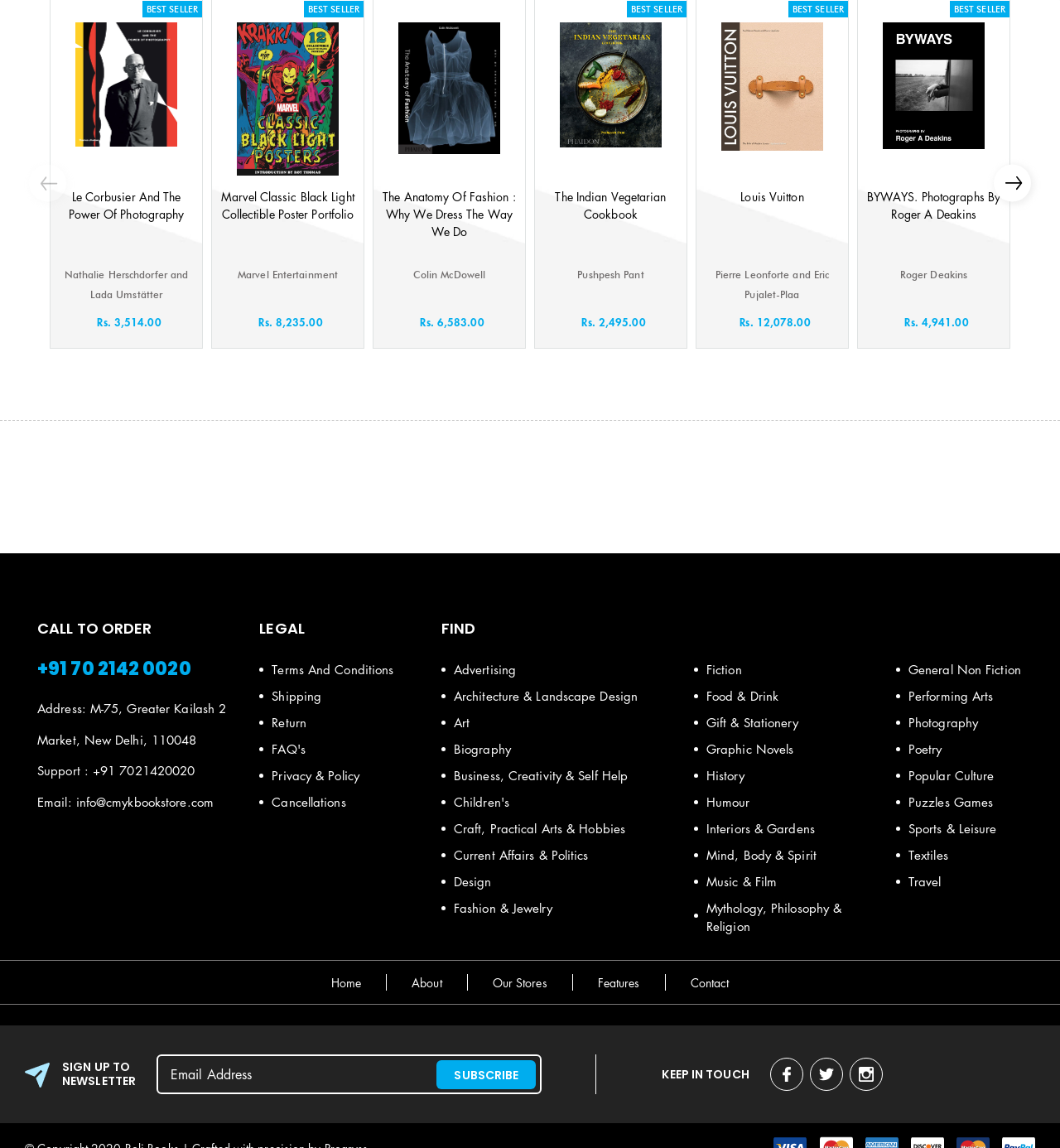Please locate the bounding box coordinates of the element that should be clicked to achieve the given instruction: "View the 'Terms And Conditions'".

[0.257, 0.576, 0.371, 0.59]